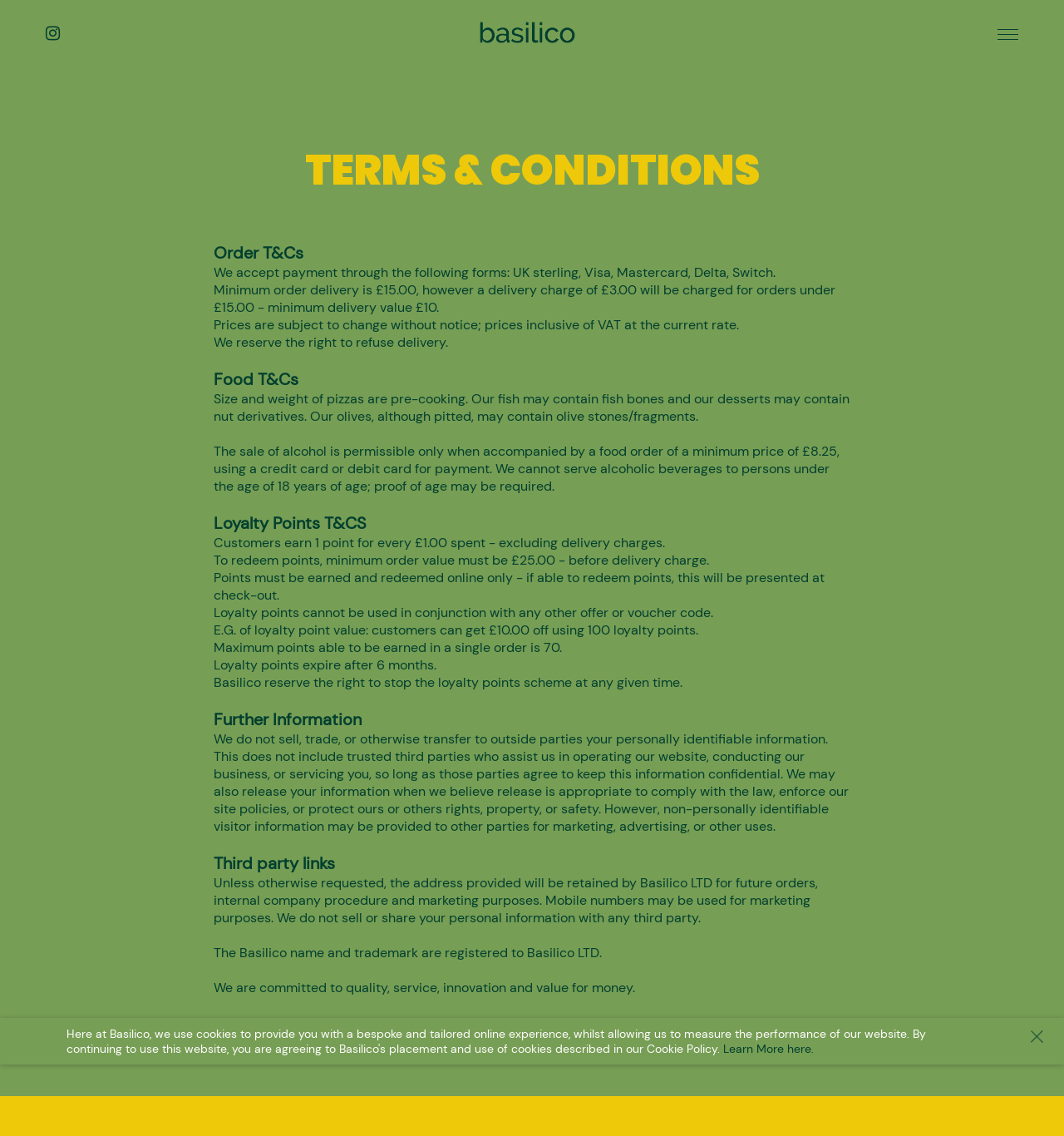Answer the question below using just one word or a short phrase: 
How long do loyalty points expire after?

6 months